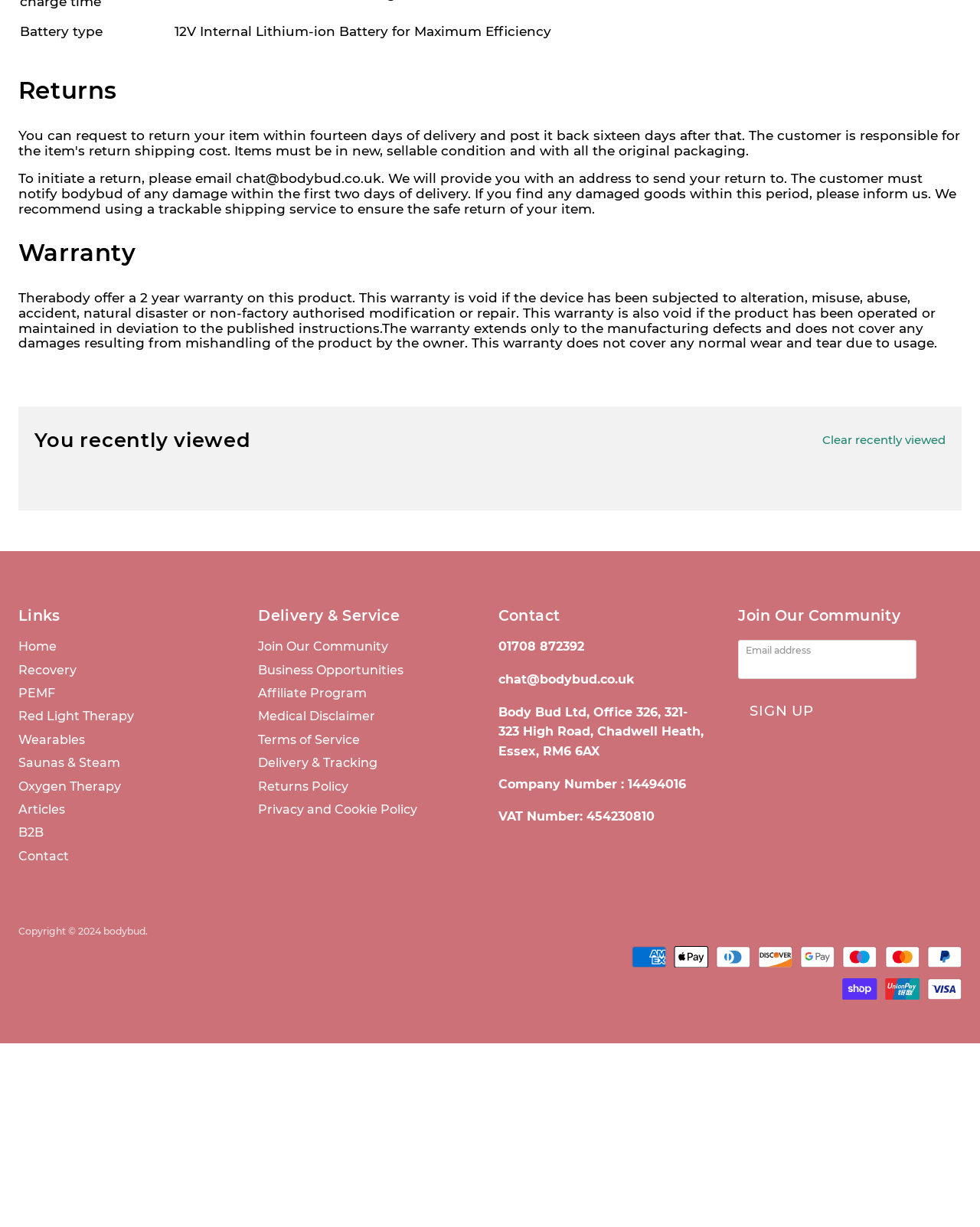Please find the bounding box coordinates of the clickable region needed to complete the following instruction: "Click the 'SIGN UP' button". The bounding box coordinates must consist of four float numbers between 0 and 1, i.e., [left, top, right, bottom].

[0.793, 0.698, 0.886, 0.731]